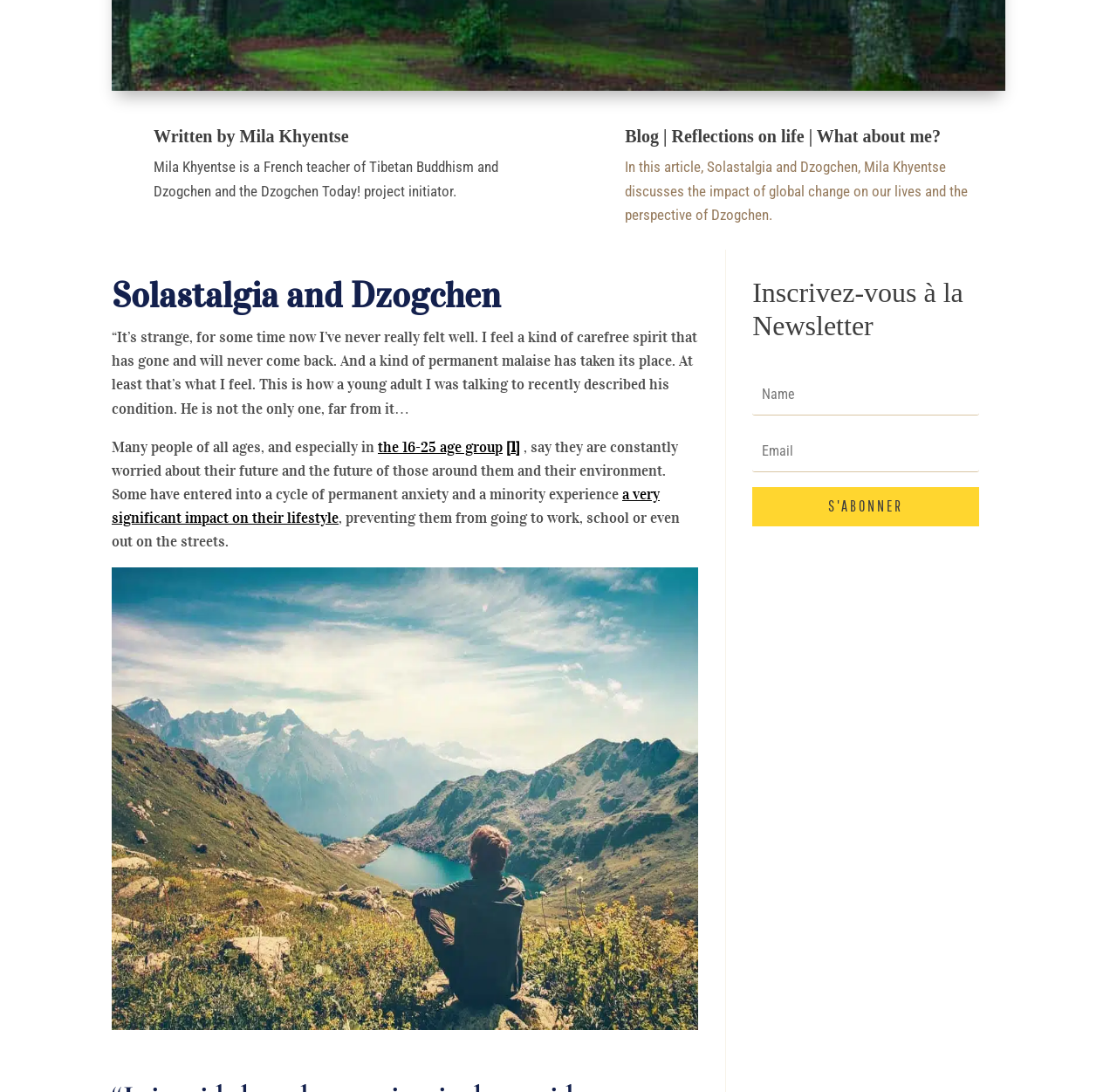Predict the bounding box for the UI component with the following description: "name="et_pb_signup_email" placeholder="Email"".

[0.674, 0.394, 0.877, 0.432]